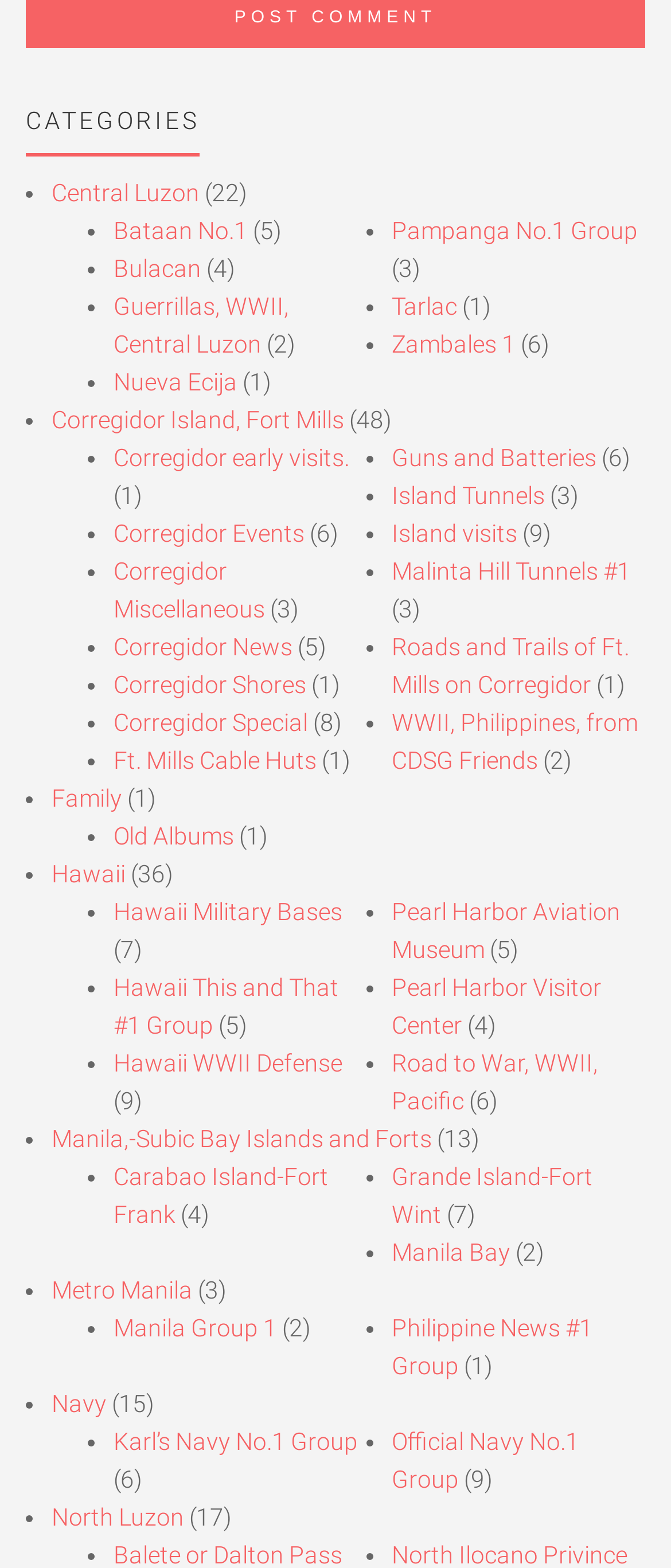Please give the bounding box coordinates of the area that should be clicked to fulfill the following instruction: "Browse 'Hawaii Military Bases'". The coordinates should be in the format of four float numbers from 0 to 1, i.e., [left, top, right, bottom].

[0.169, 0.572, 0.51, 0.59]